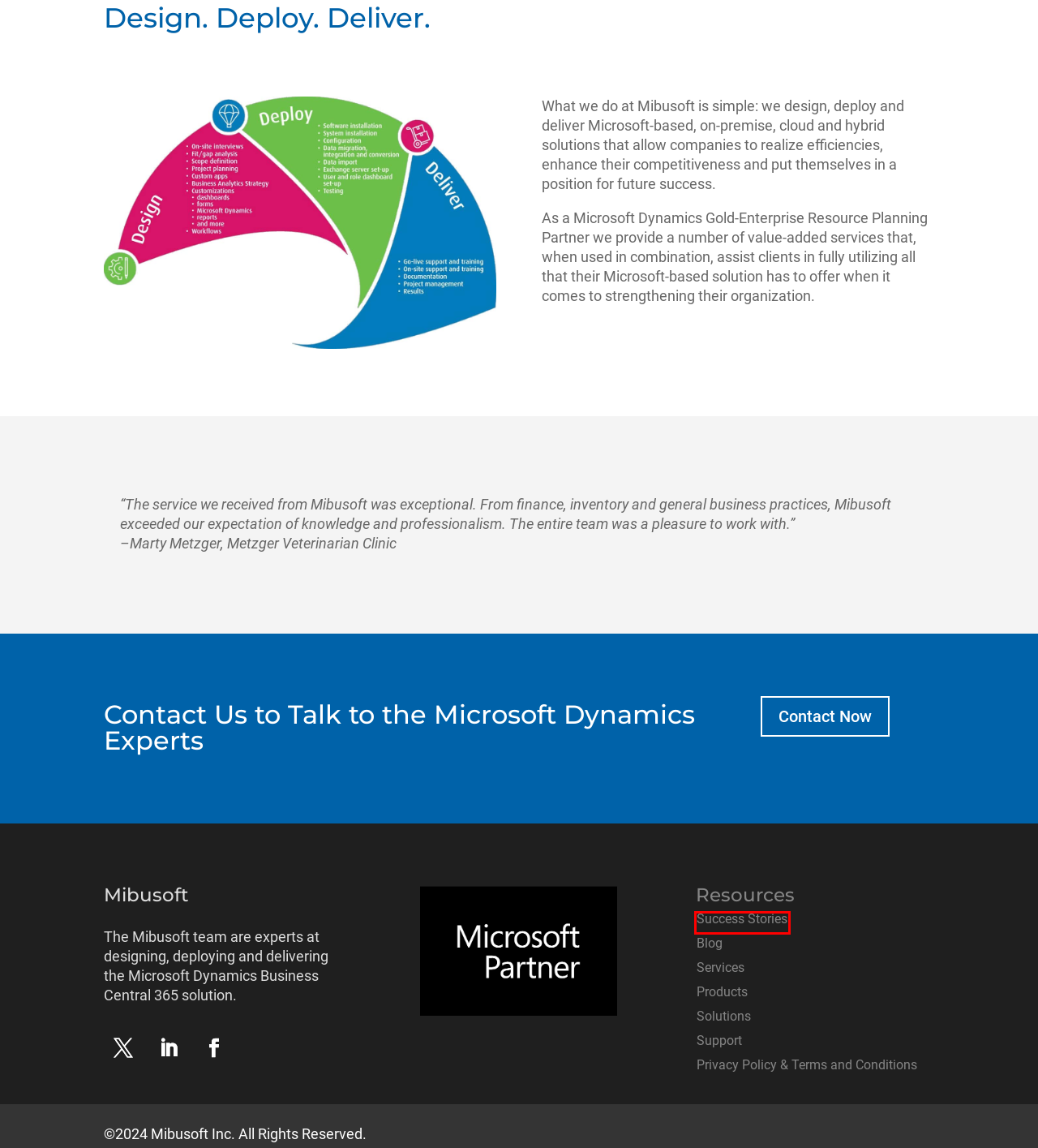A screenshot of a webpage is given with a red bounding box around a UI element. Choose the description that best matches the new webpage shown after clicking the element within the red bounding box. Here are the candidates:
A. Products - Mibusoft
B. Privacy Policy & Terms and Conditions - Mibusoft
C. Solutions - Mibusoft
D. Resources - Mibusoft
E. Industries - Mibusoft
F. Services - Mibusoft
G. Success Stories - Mibusoft
H. Contact Us - Mibusoft

G